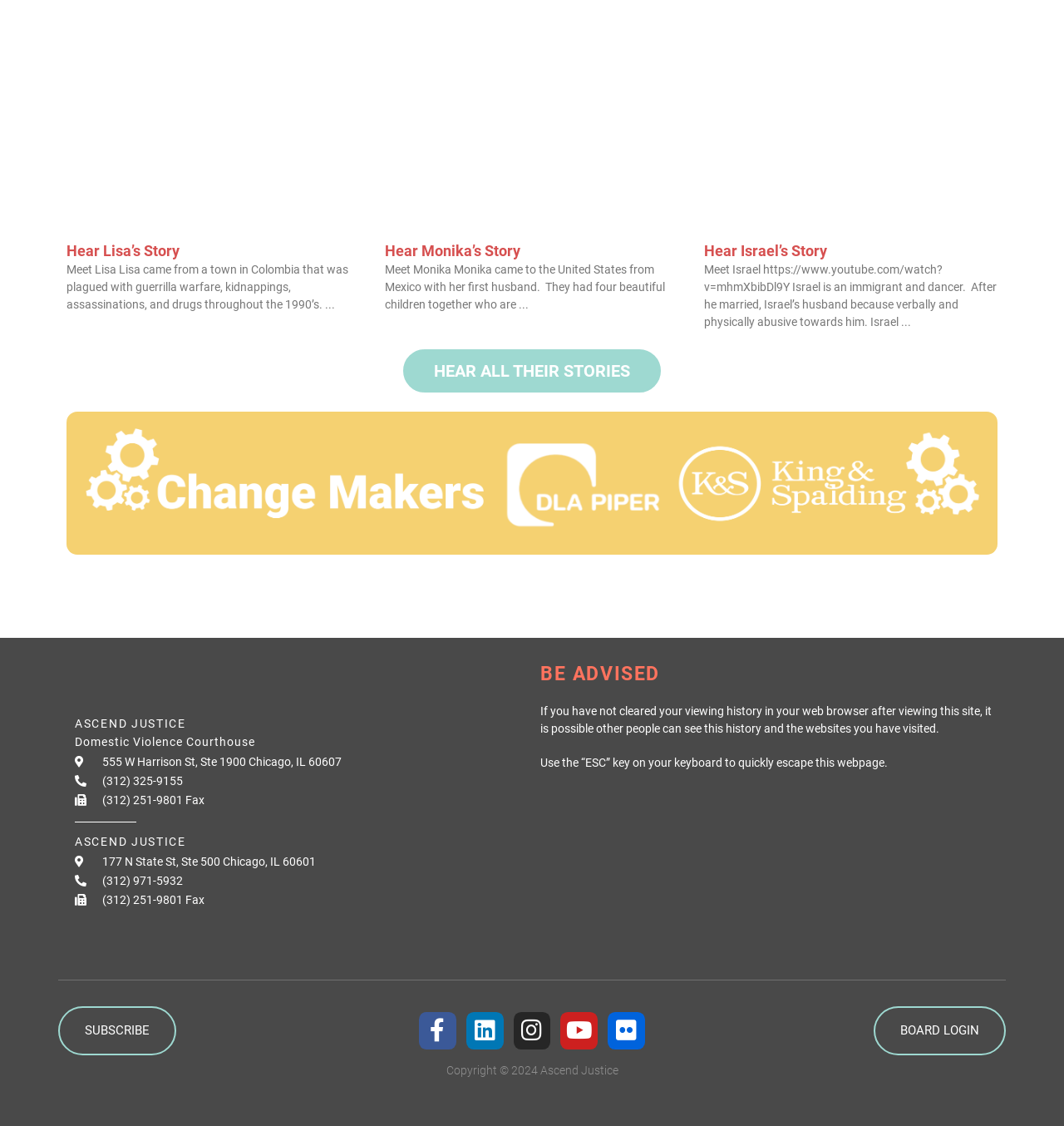Using the element description provided, determine the bounding box coordinates in the format (top-left x, top-left y, bottom-right x, bottom-right y). Ensure that all values are floating point numbers between 0 and 1. Element description: Flickr

[0.571, 0.899, 0.606, 0.932]